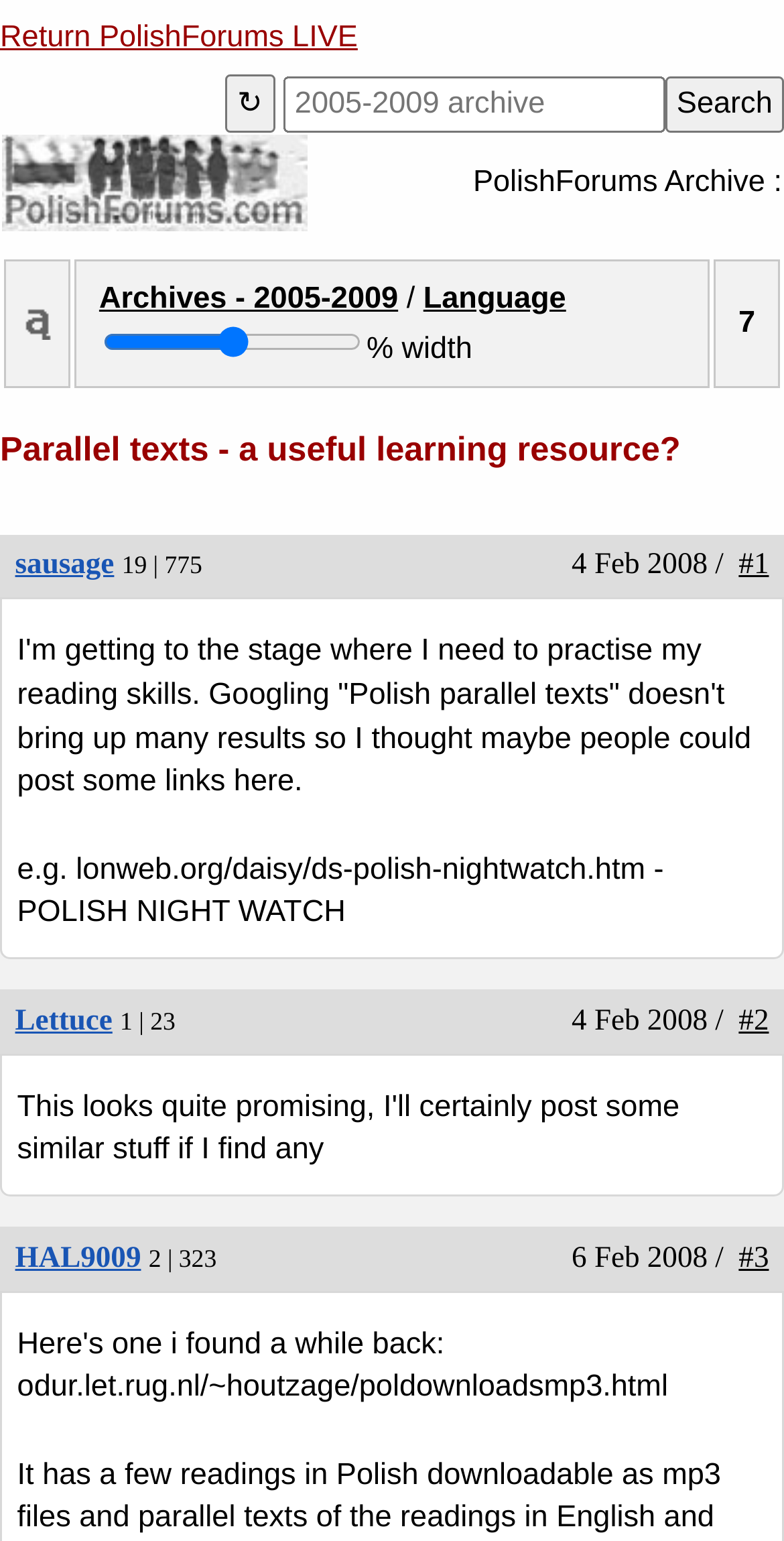Please find the bounding box coordinates of the element that you should click to achieve the following instruction: "Read the 'sausage' thread". The coordinates should be presented as four float numbers between 0 and 1: [left, top, right, bottom].

[0.019, 0.357, 0.146, 0.377]